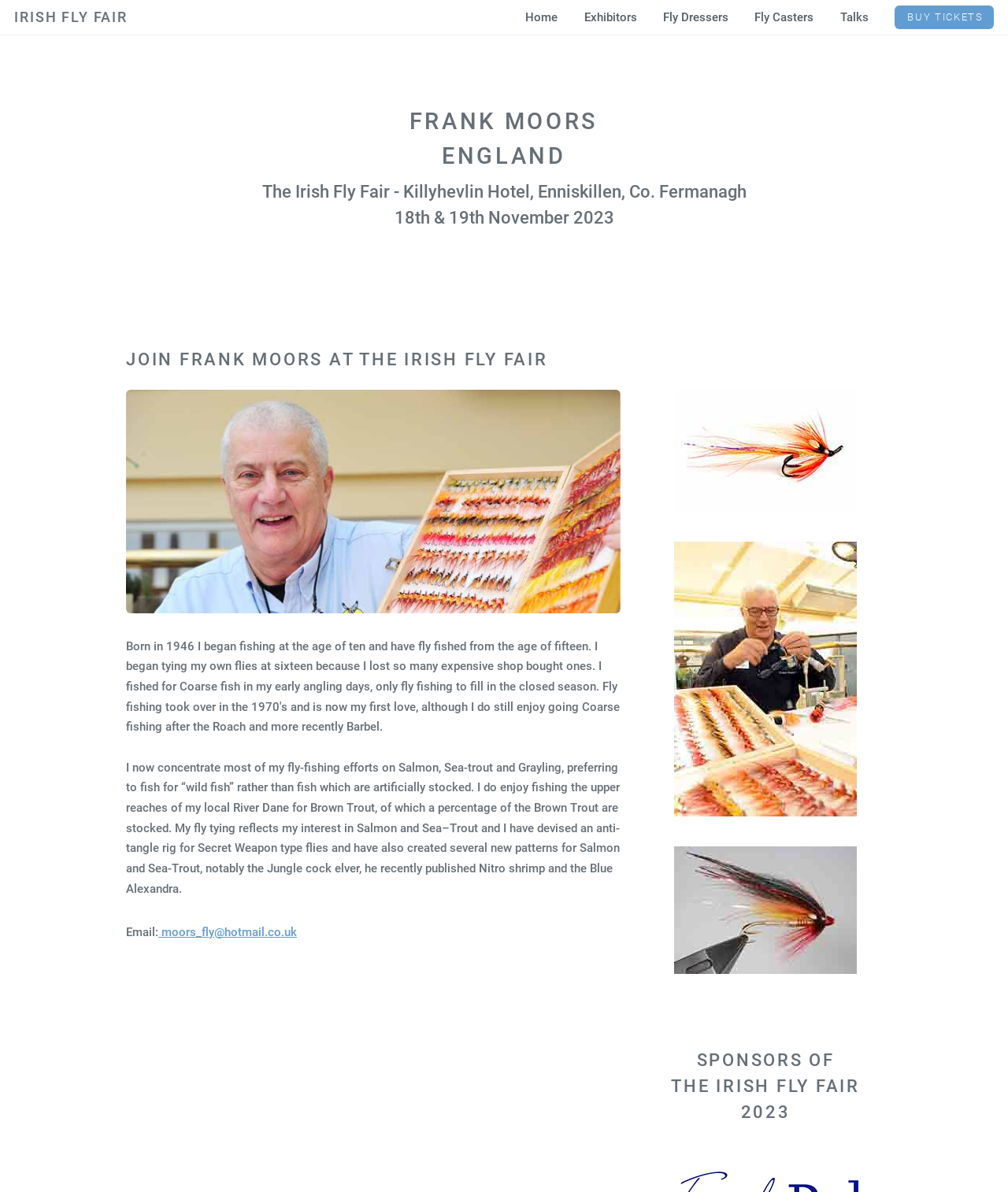Please find the bounding box for the UI element described by: "Search".

None